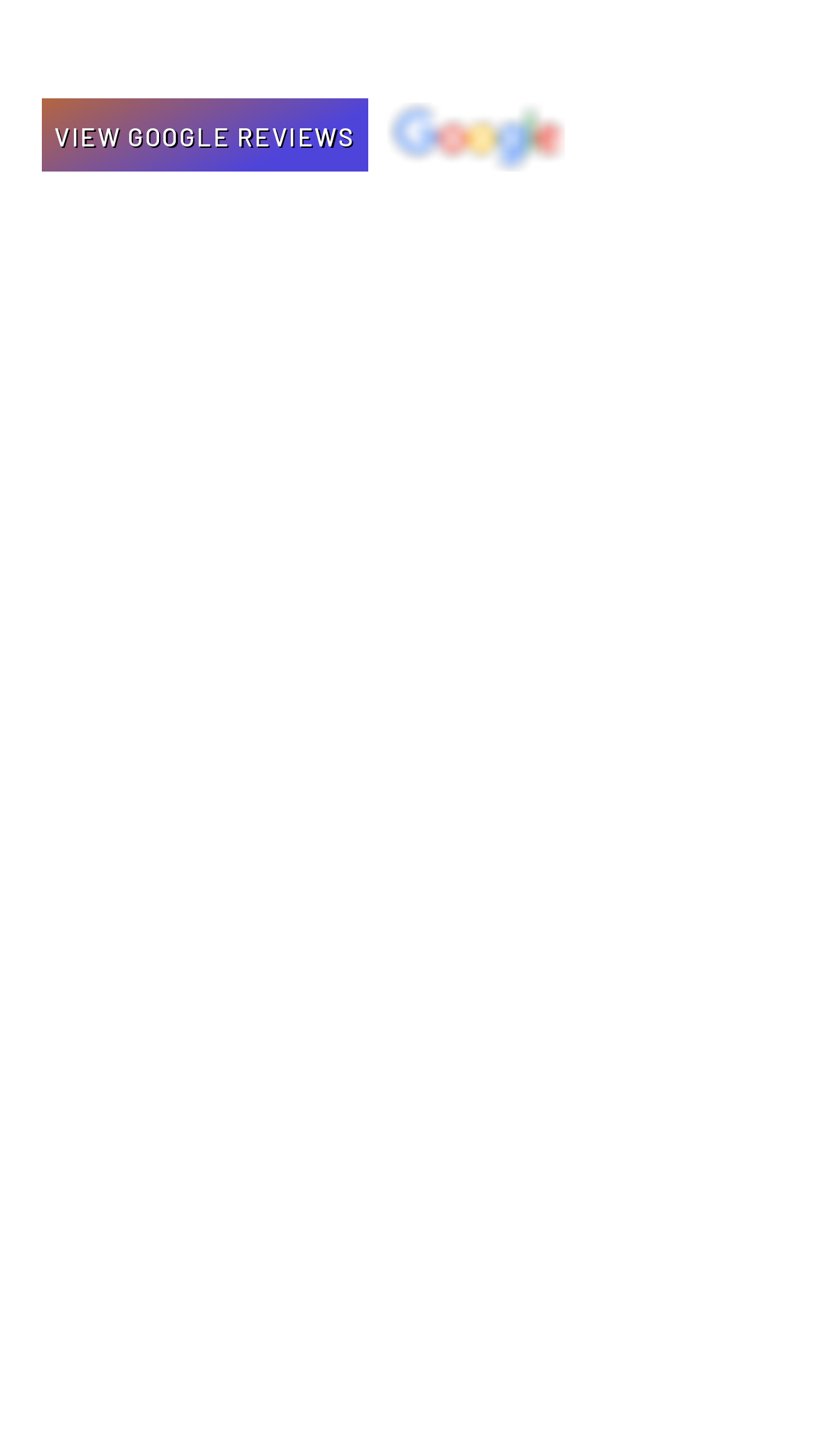Please identify the bounding box coordinates of the clickable element to fulfill the following instruction: "Enter your name". The coordinates should be four float numbers between 0 and 1, i.e., [left, top, right, bottom].

[0.051, 0.226, 0.769, 0.276]